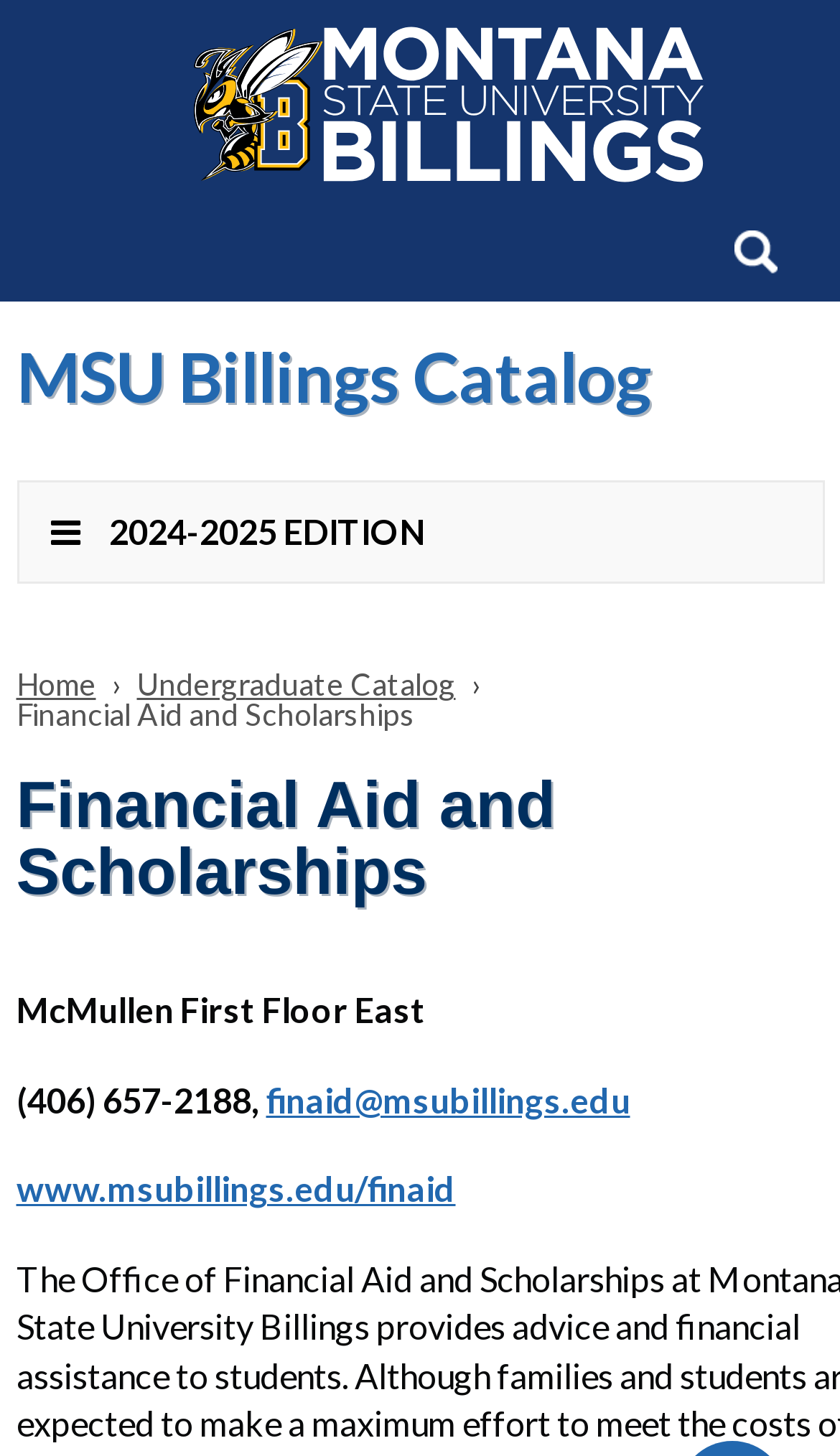What is the phone number of the Financial Aid office?
Based on the visual, give a brief answer using one word or a short phrase.

(406) 657-2188